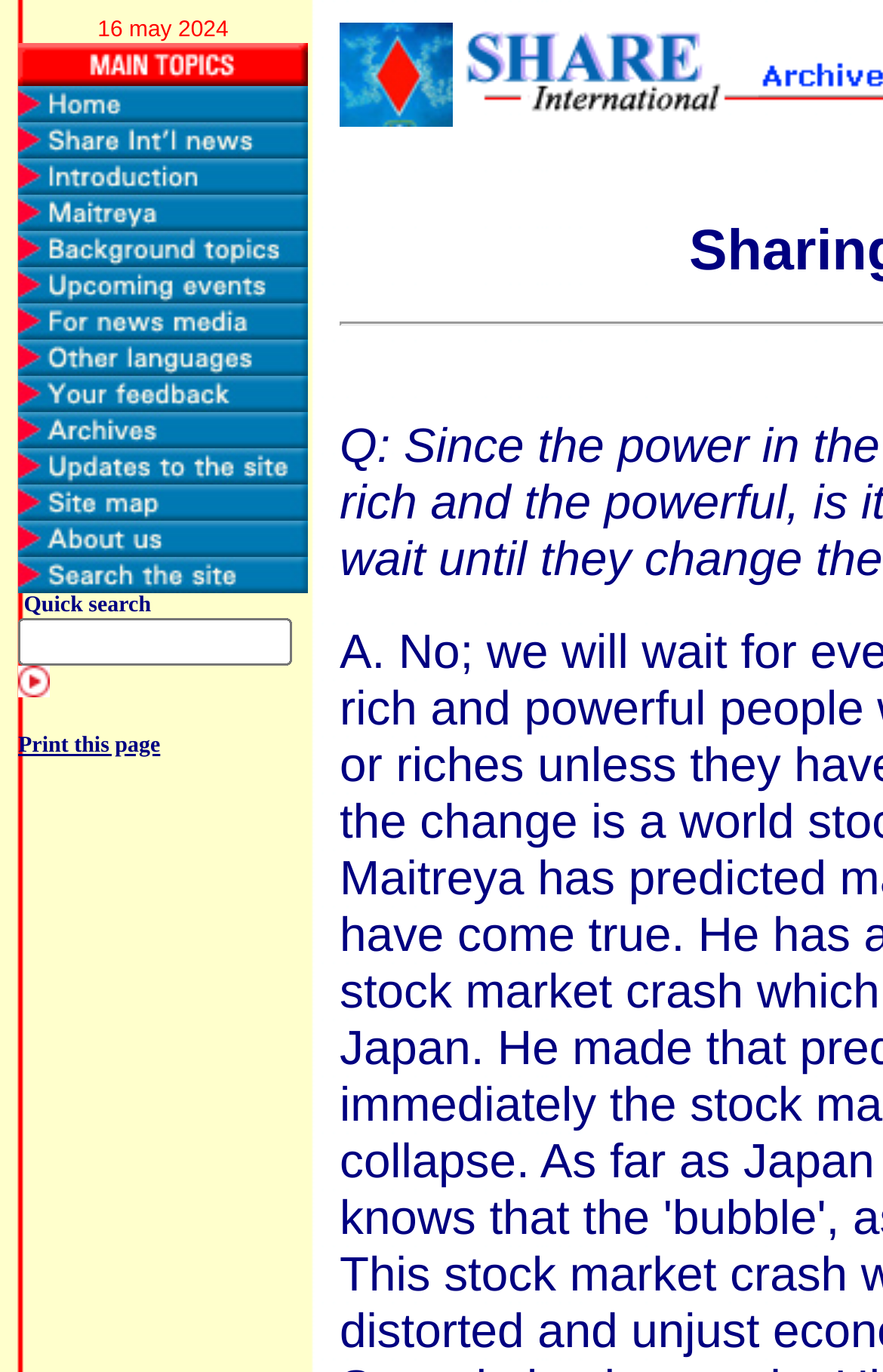Identify the bounding box coordinates for the element you need to click to achieve the following task: "Click on the Feedback link". The coordinates must be four float values ranging from 0 to 1, formatted as [left, top, right, bottom].

[0.021, 0.279, 0.349, 0.307]